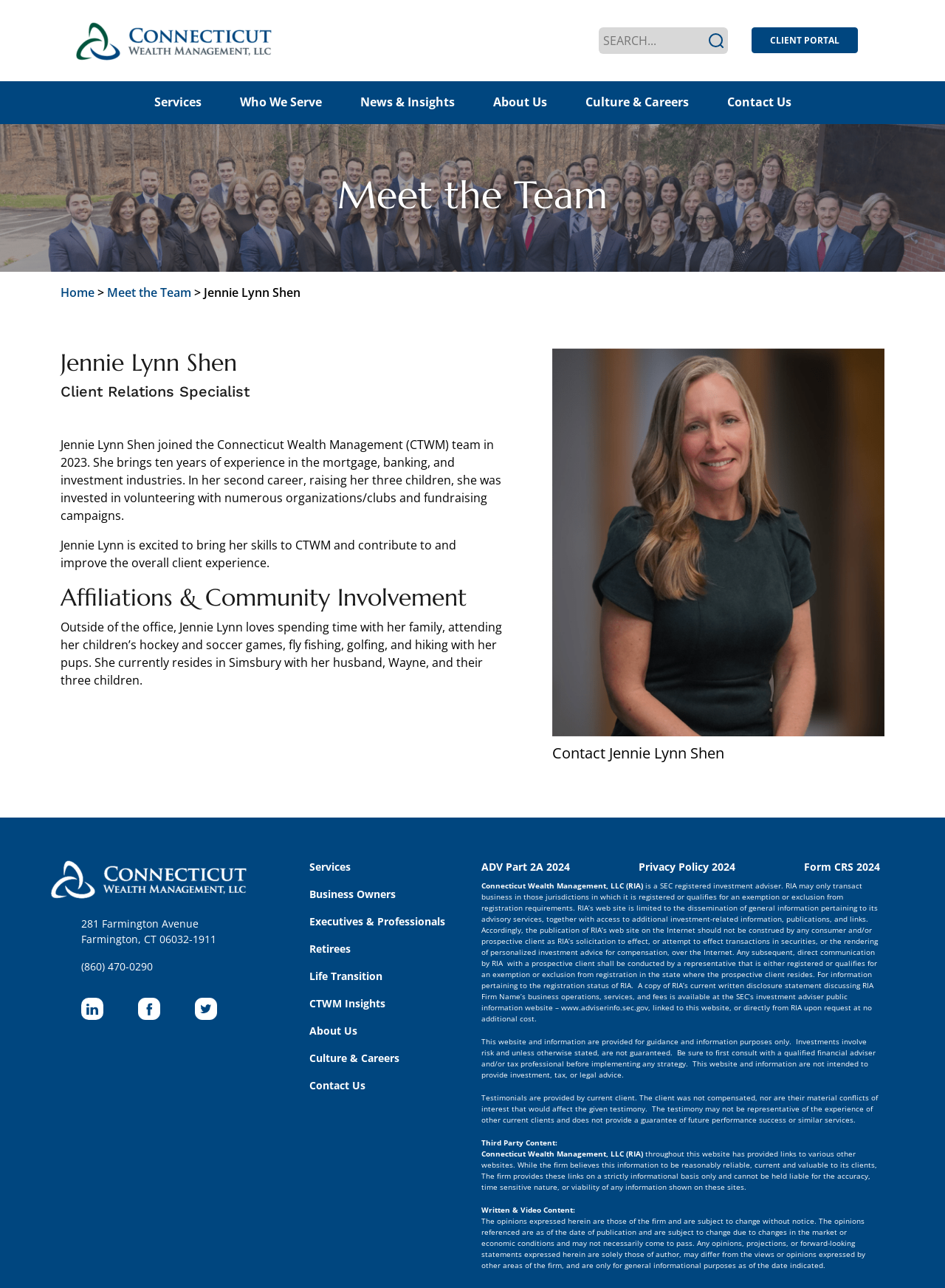Determine the bounding box for the UI element that matches this description: "Retirees".

[0.321, 0.726, 0.378, 0.747]